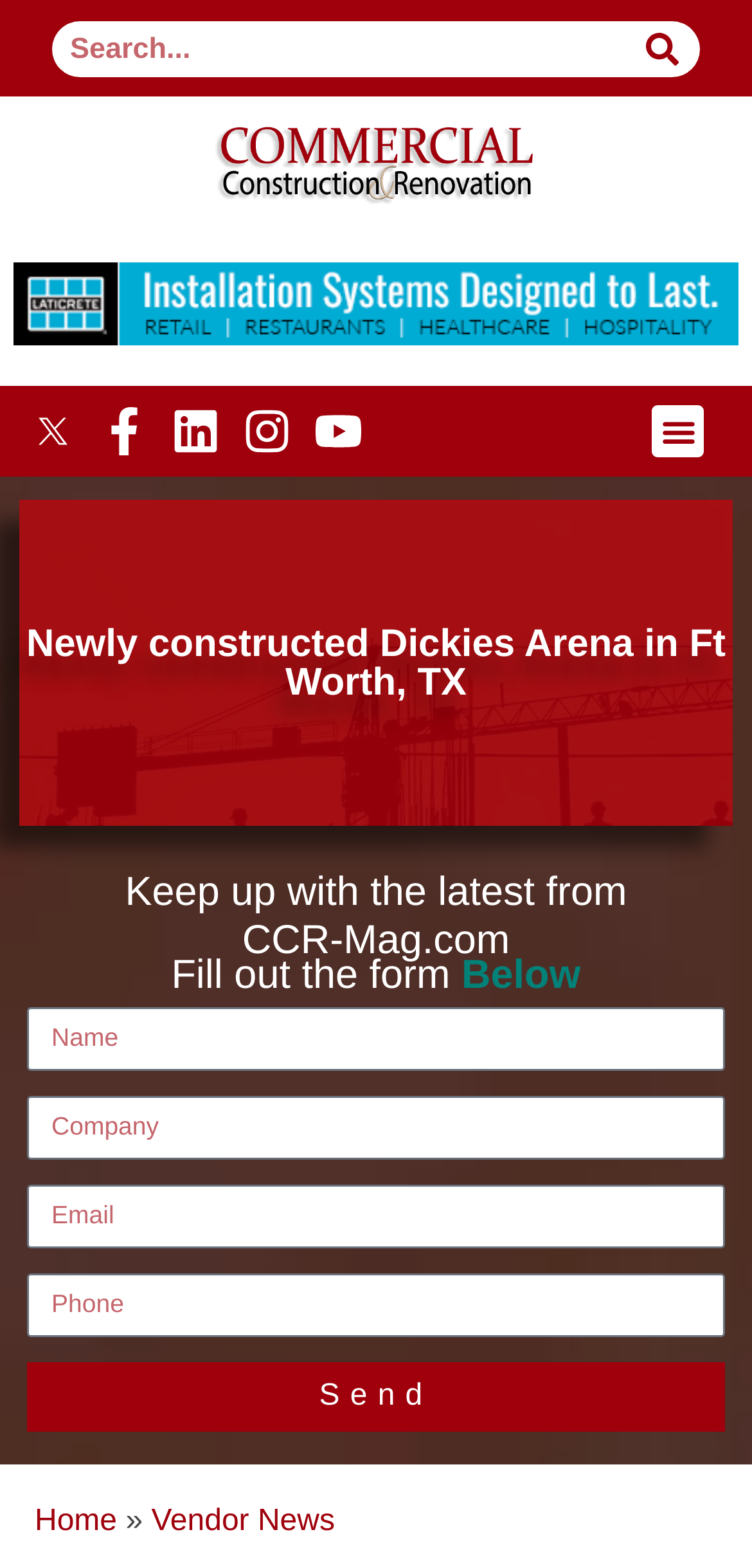Please identify the bounding box coordinates of the element's region that needs to be clicked to fulfill the following instruction: "Send the form". The bounding box coordinates should consist of four float numbers between 0 and 1, i.e., [left, top, right, bottom].

[0.035, 0.868, 0.965, 0.913]